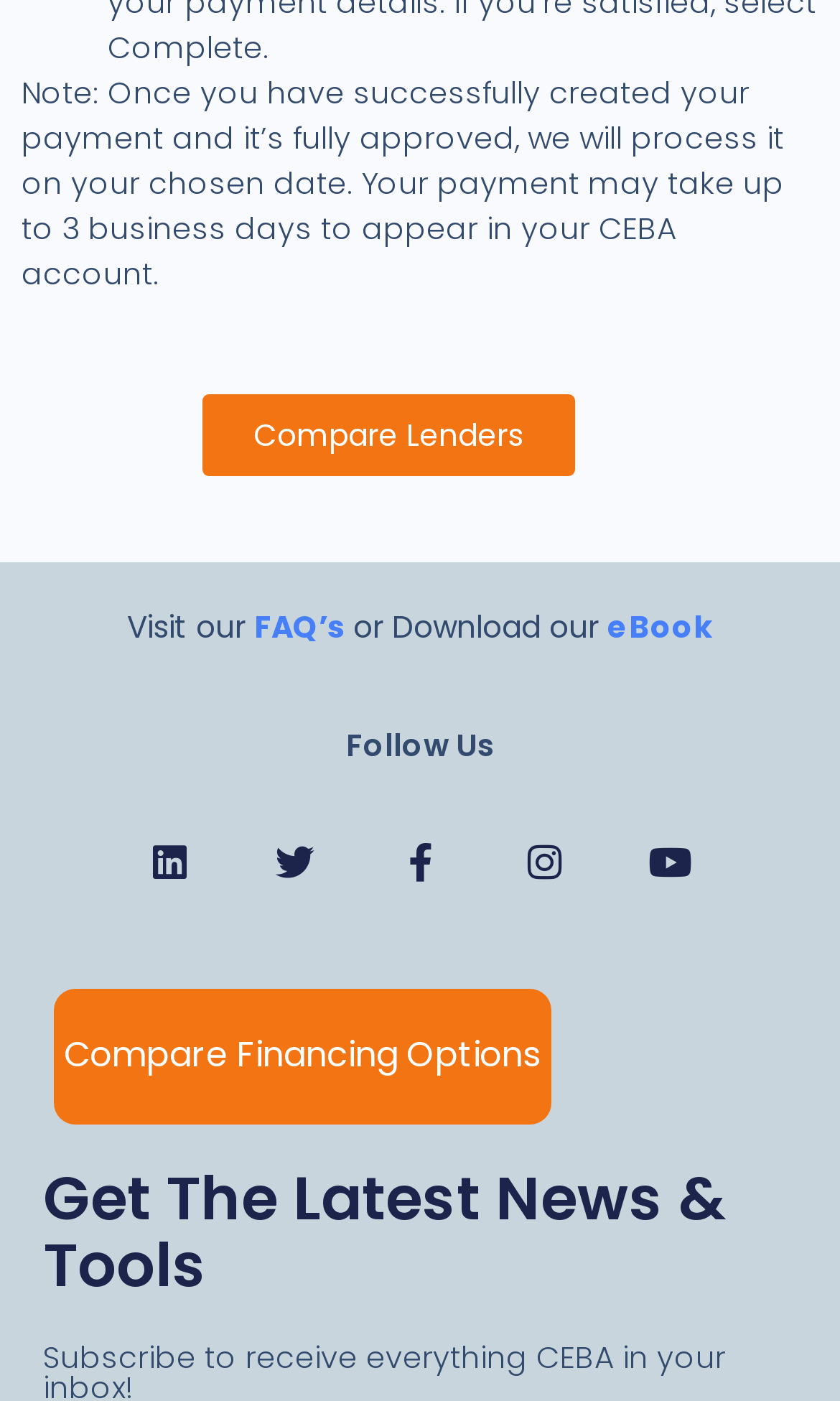Identify the bounding box for the UI element that is described as follows: "Compare Lenders".

[0.24, 0.281, 0.683, 0.339]